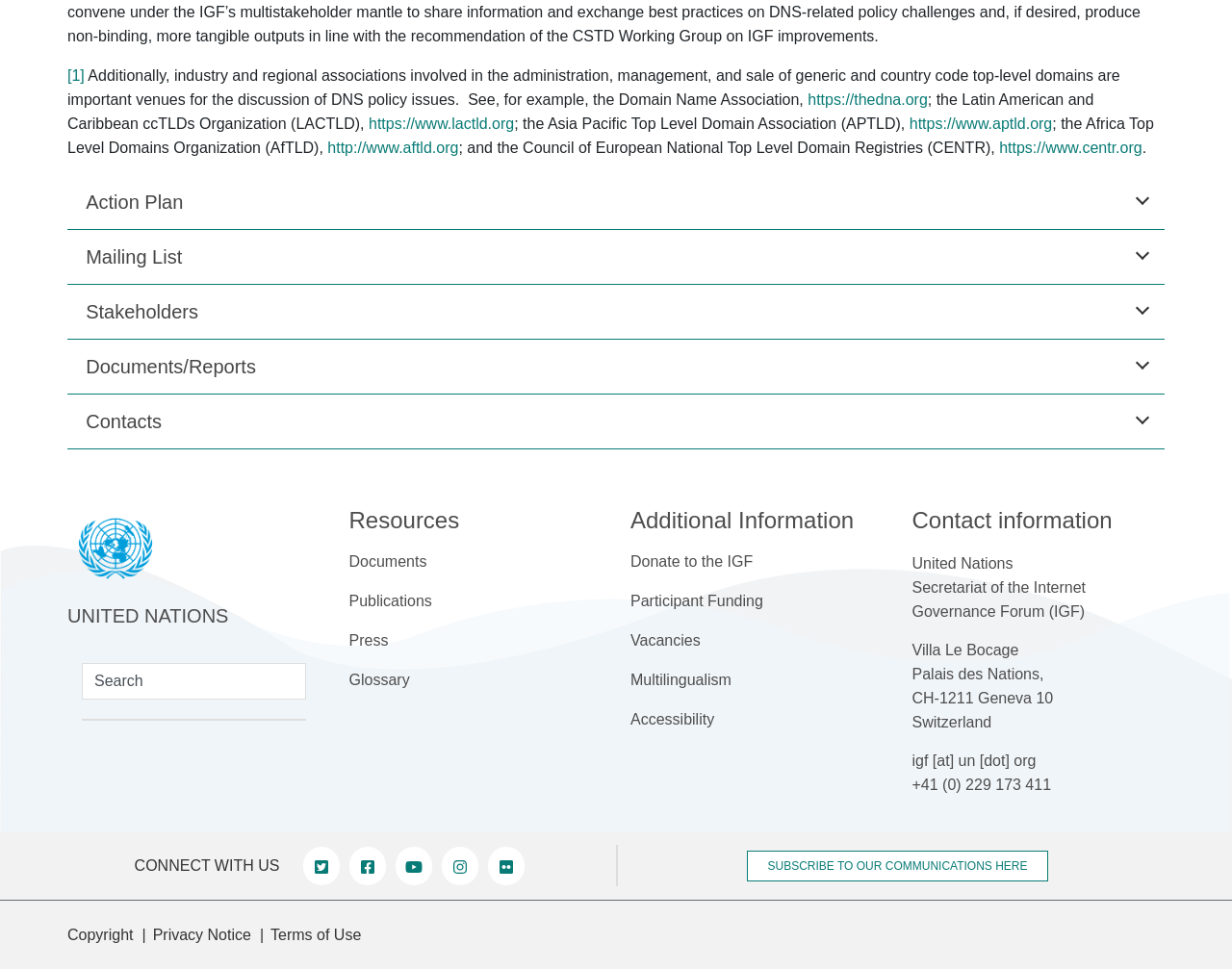Given the element description input value="Search" name="search_api_fulltext" value="Search", specify the bounding box coordinates of the corresponding UI element in the format (top-left x, top-left y, bottom-right x, bottom-right y). All values must be between 0 and 1.

[0.066, 0.684, 0.248, 0.722]